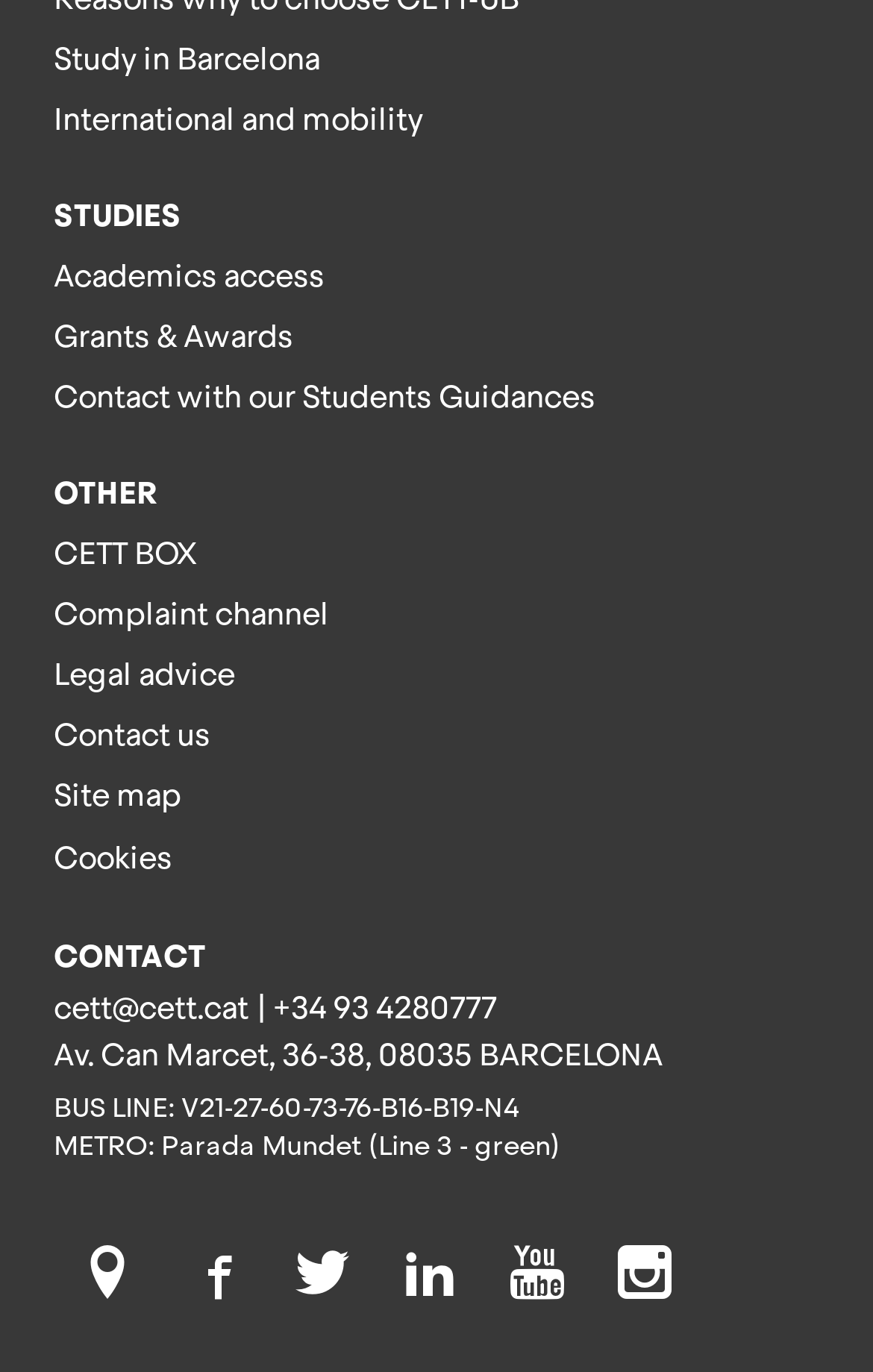Answer the question using only one word or a concise phrase: What is the first link on the webpage?

Study in Barcelona